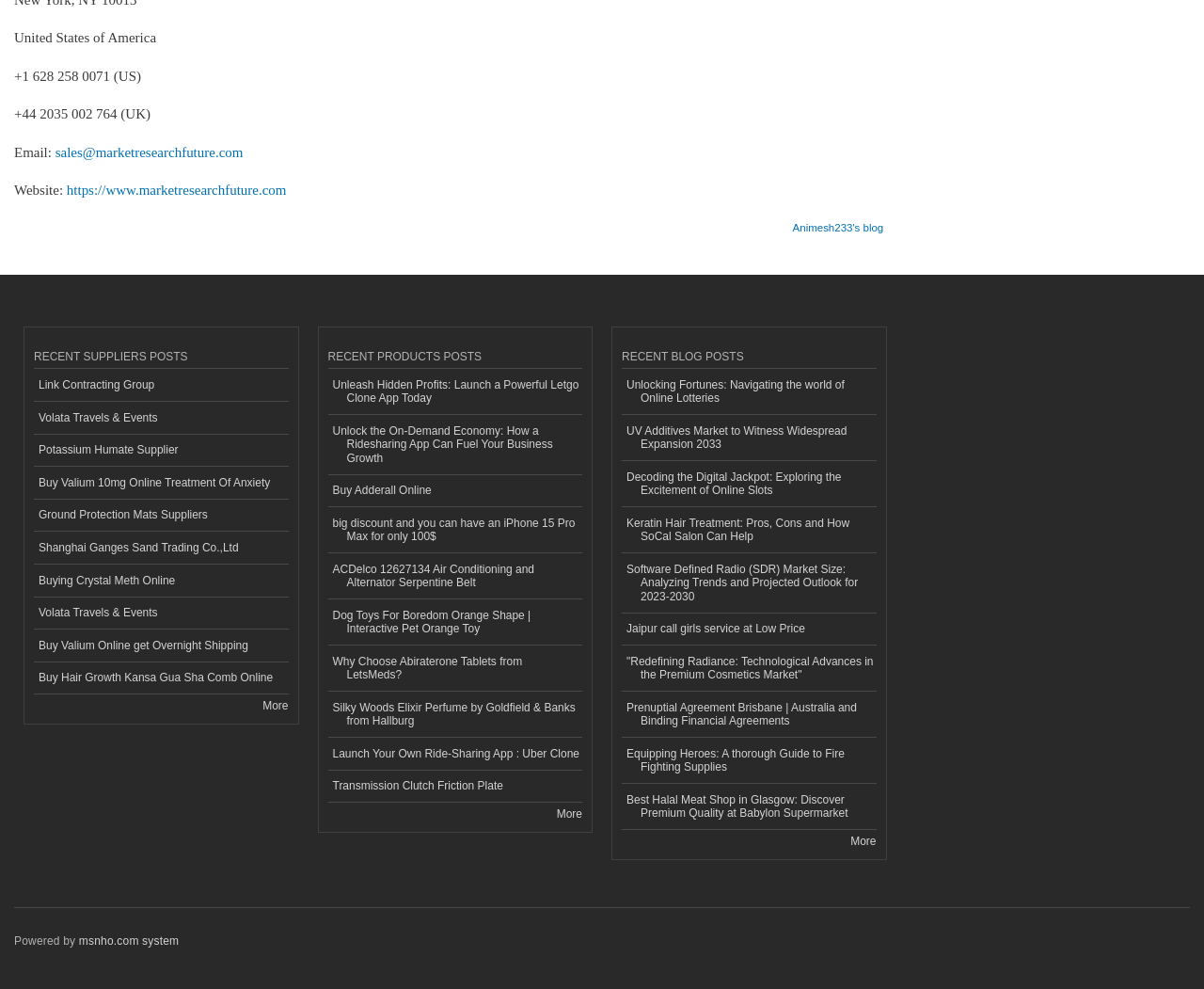Point out the bounding box coordinates of the section to click in order to follow this instruction: "Contact the company via email".

[0.046, 0.146, 0.202, 0.161]